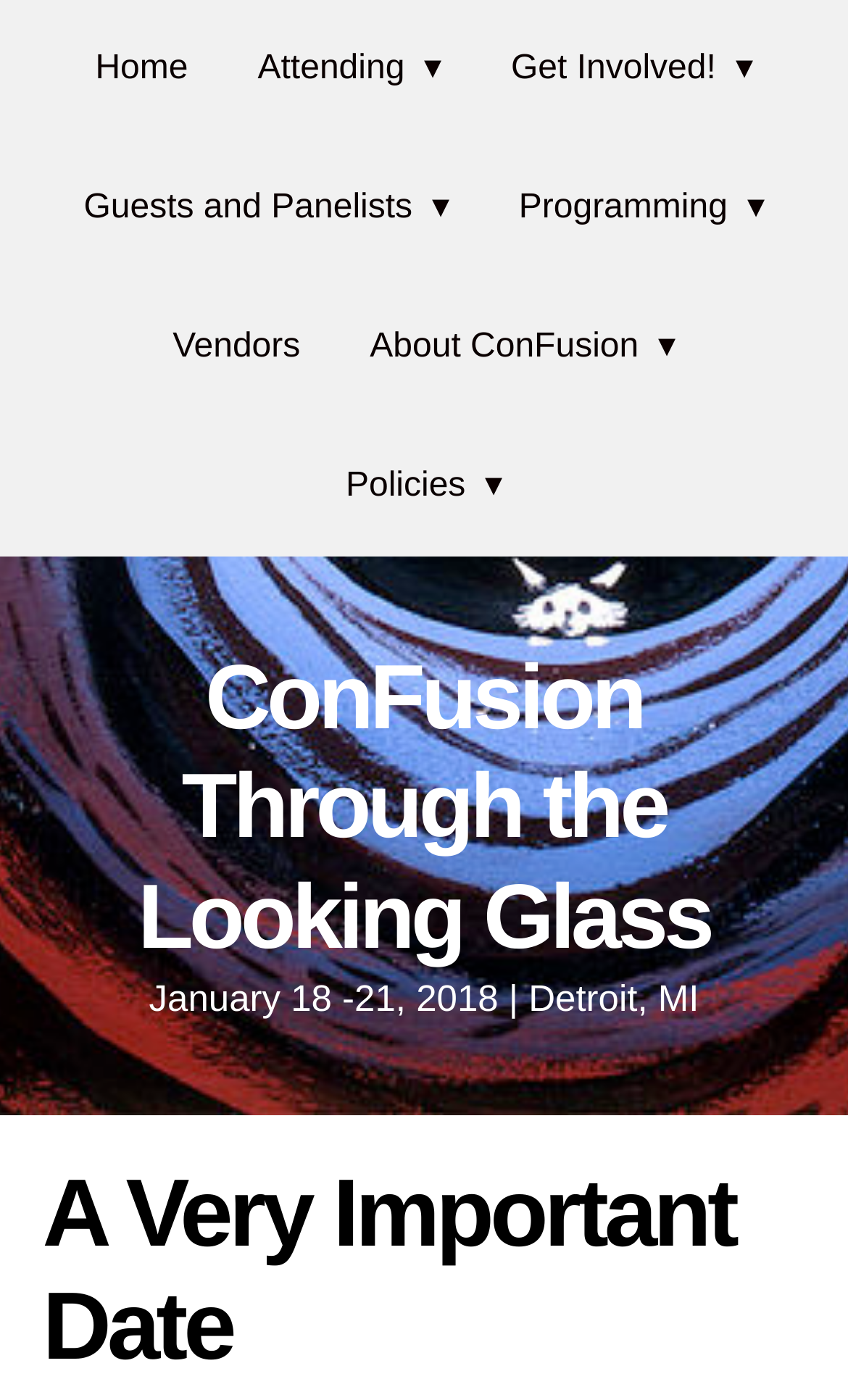What is the location of ConFusion?
Refer to the image and provide a thorough answer to the question.

I found the location of ConFusion by looking at the StaticText element 'January 18 -21, 2018 | Detroit, MI' which provides the date and location of the event.